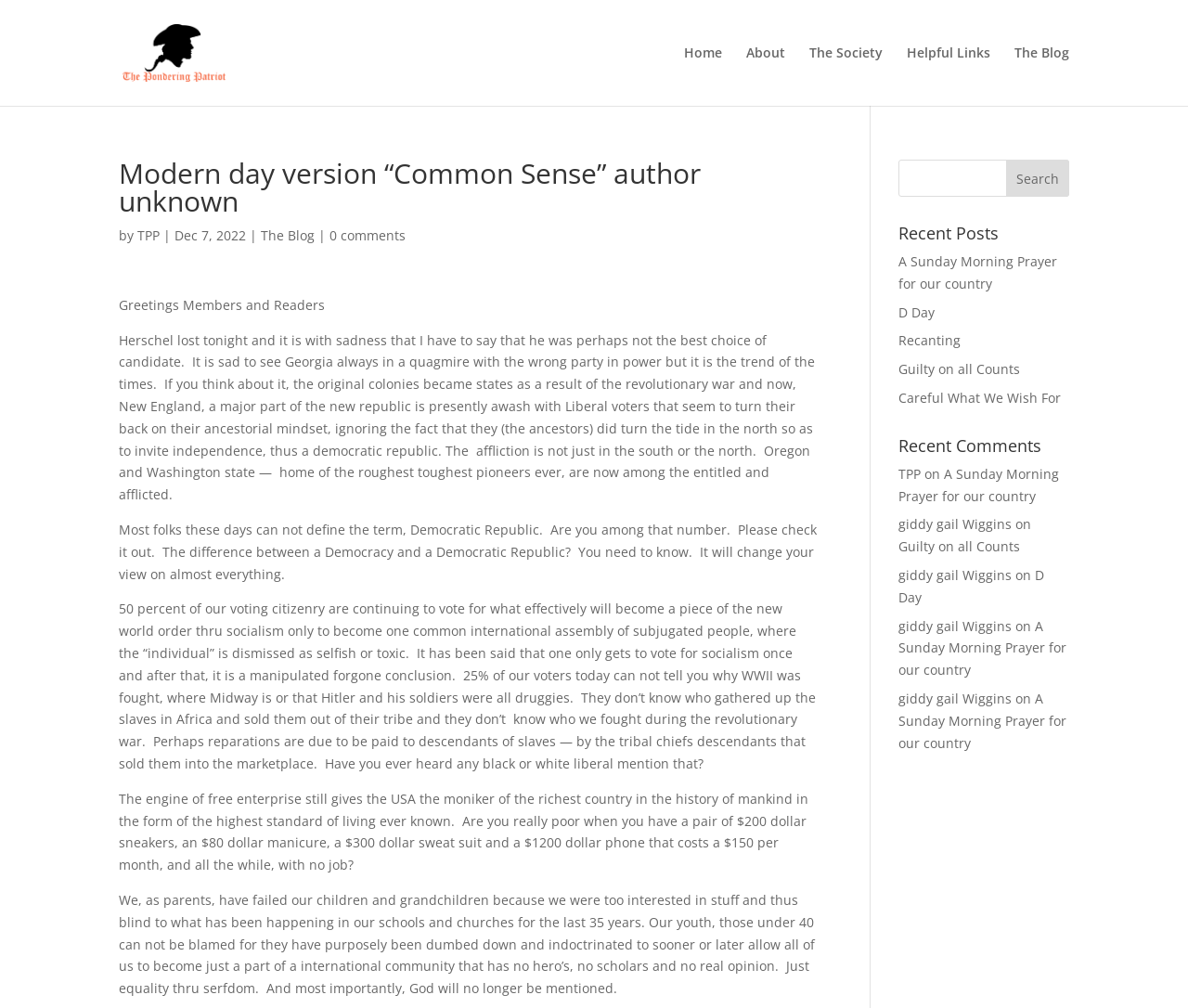Based on the element description: "Guilty on all Counts", identify the bounding box coordinates for this UI element. The coordinates must be four float numbers between 0 and 1, listed as [left, top, right, bottom].

[0.756, 0.533, 0.859, 0.551]